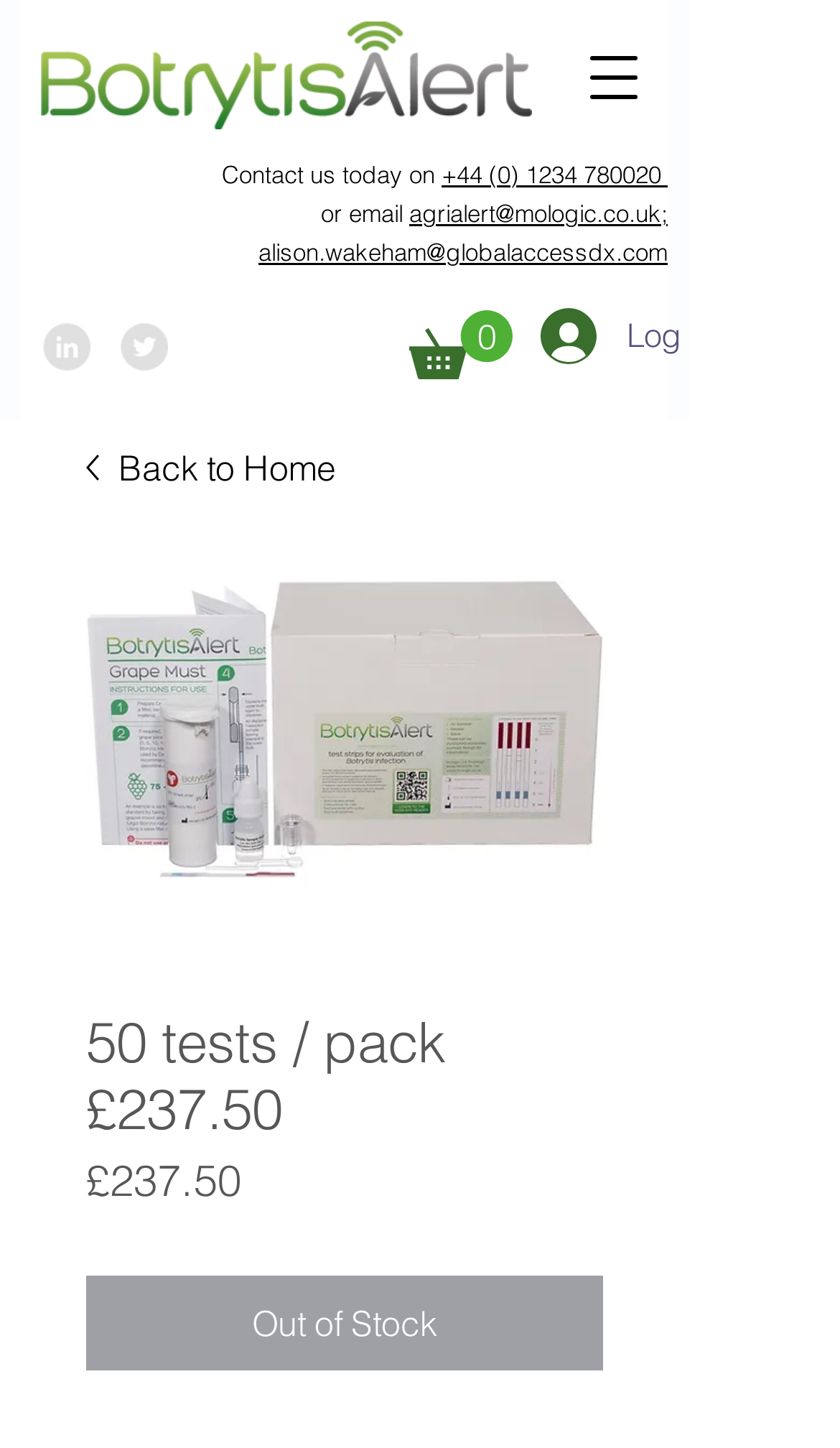Generate the text content of the main heading of the webpage.

50 tests / pack £237.50